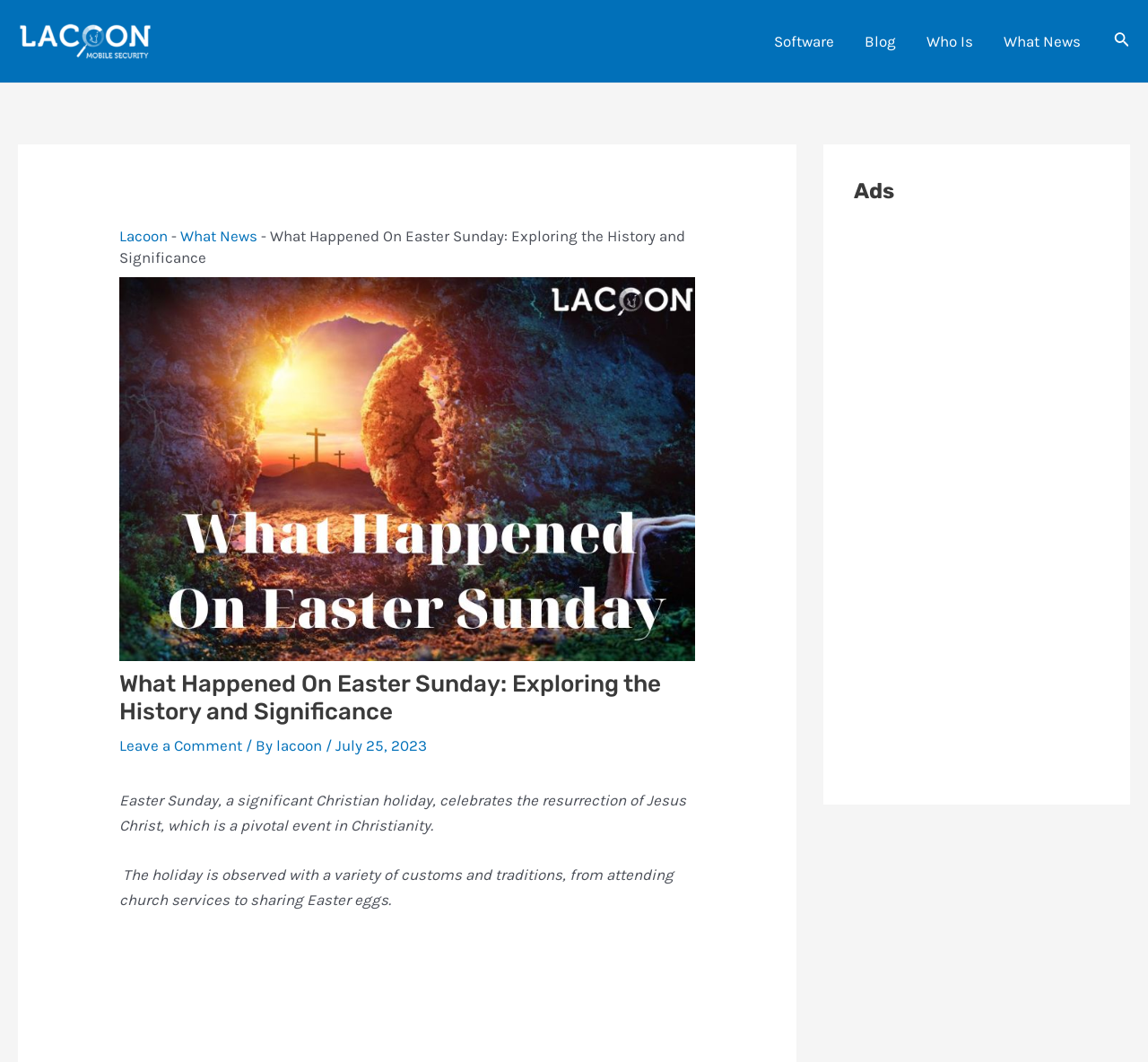Find the bounding box coordinates for the element that must be clicked to complete the instruction: "Search for something". The coordinates should be four float numbers between 0 and 1, indicated as [left, top, right, bottom].

[0.97, 0.028, 0.984, 0.05]